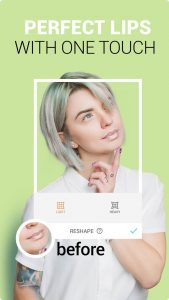Please answer the following question using a single word or phrase: 
What is the name of the editing tool?

RESHApE